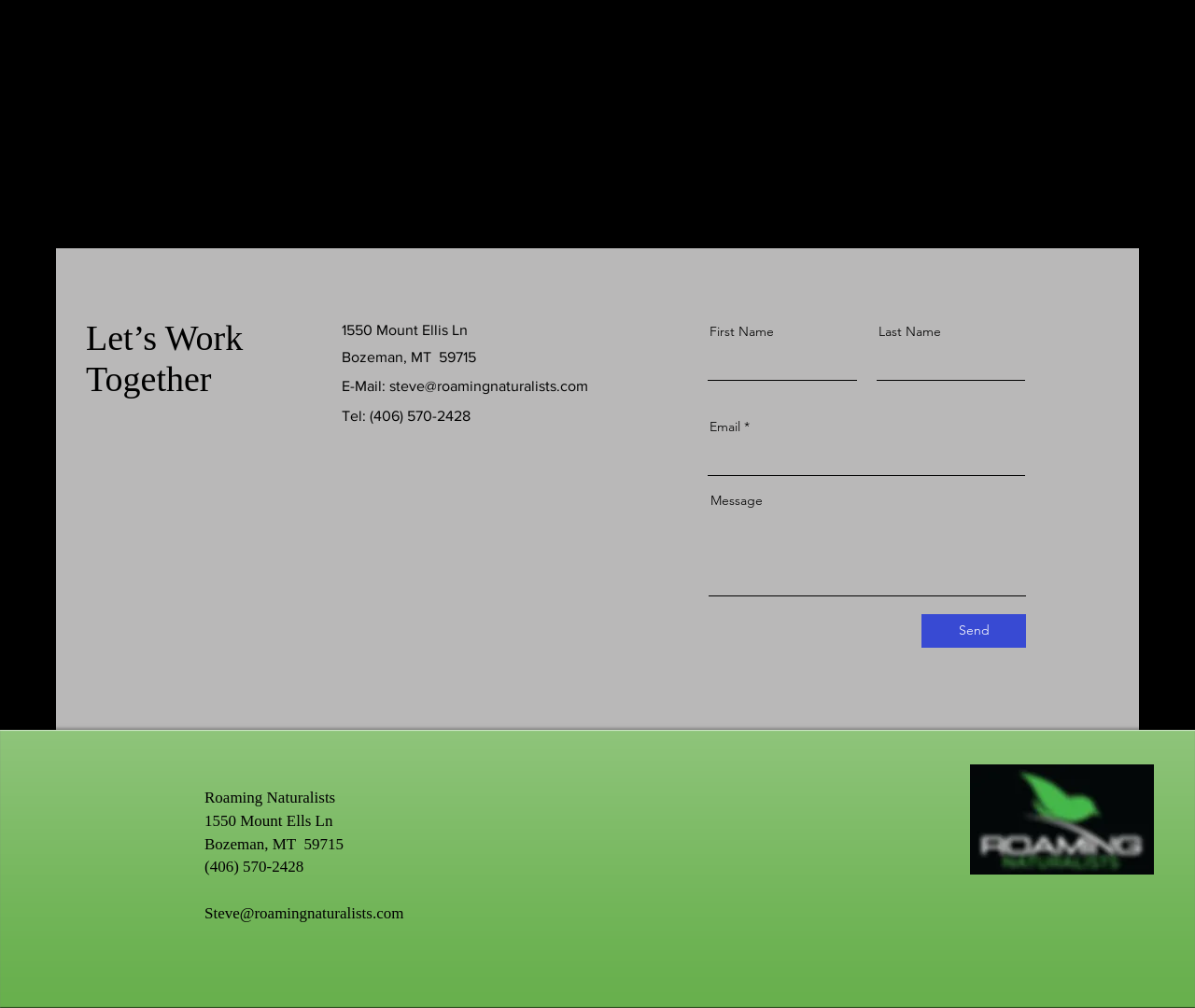Determine the bounding box coordinates of the section to be clicked to follow the instruction: "Click the email link". The coordinates should be given as four float numbers between 0 and 1, formatted as [left, top, right, bottom].

[0.326, 0.375, 0.492, 0.39]